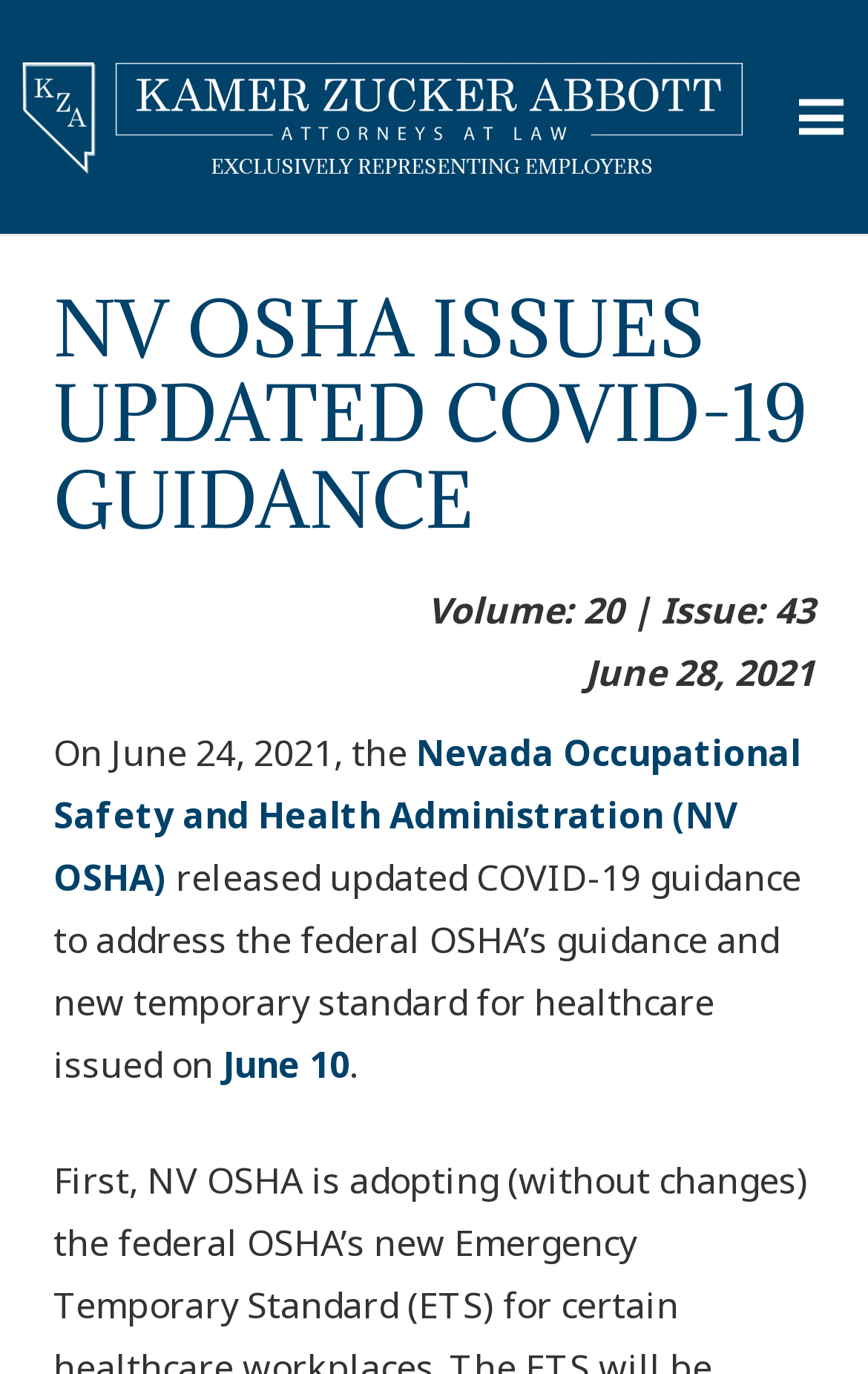Give a detailed explanation of the elements present on the webpage.

The webpage is about NV OSHA issuing updated COVID-19 guidance, as indicated by the title "NV OSHA ISSUES UPDATED COVID-19 GUIDANCE" at the top of the page. Below the title, there is an article section that takes up most of the page. 

At the top-left of the article section, there is a link, and below it, there is a heading with the publication information "Volume: 20 | Issue: 43" and the date "June 28, 2021" positioned to its right. 

The main content of the article starts with a sentence "On June 24, 2021, the" followed by a link to "Nevada Occupational Safety and Health Administration (NV OSHA)". The text then continues, describing the updated COVID-19 guidance released by NV OSHA, which addresses the federal OSHA's guidance and new temporary standard for healthcare issued on a specific date, "June 10", which is also a link. The sentence ends with a period.